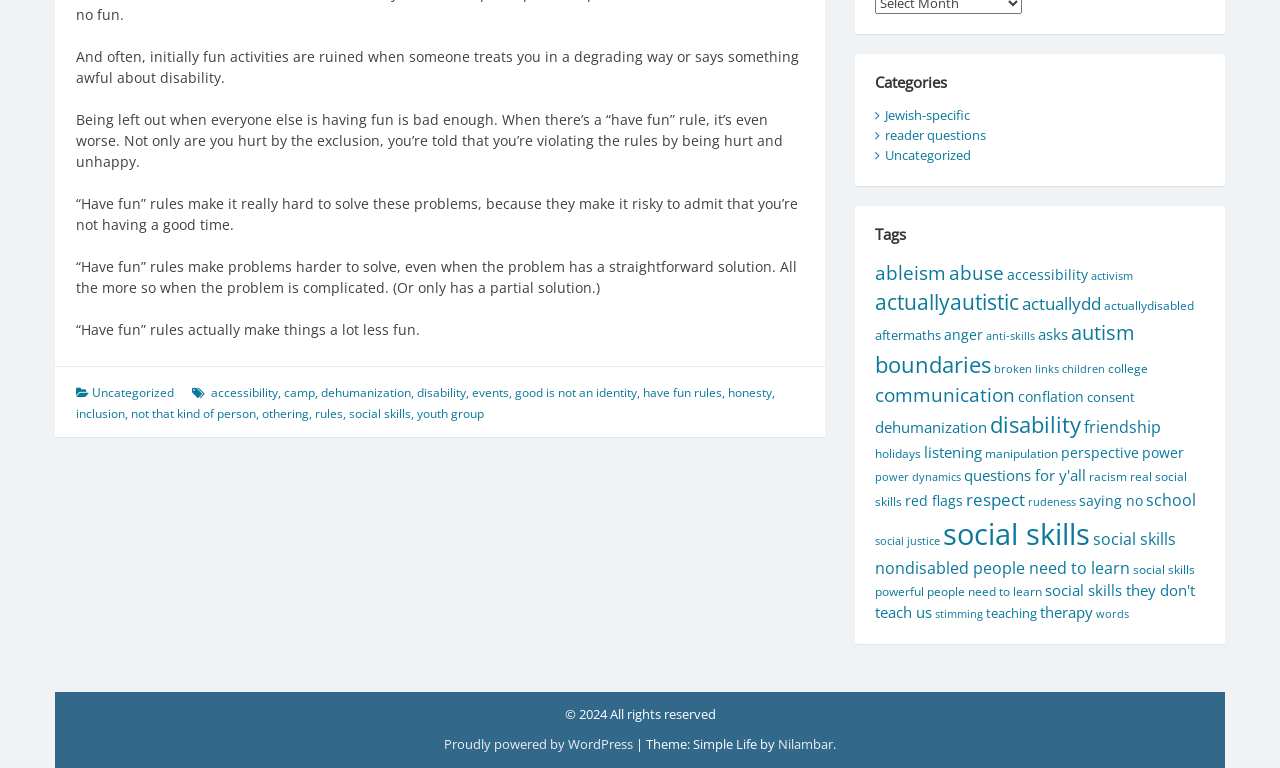Identify the bounding box for the UI element described as: "Yorkshire Dales". Ensure the coordinates are four float numbers between 0 and 1, formatted as [left, top, right, bottom].

None